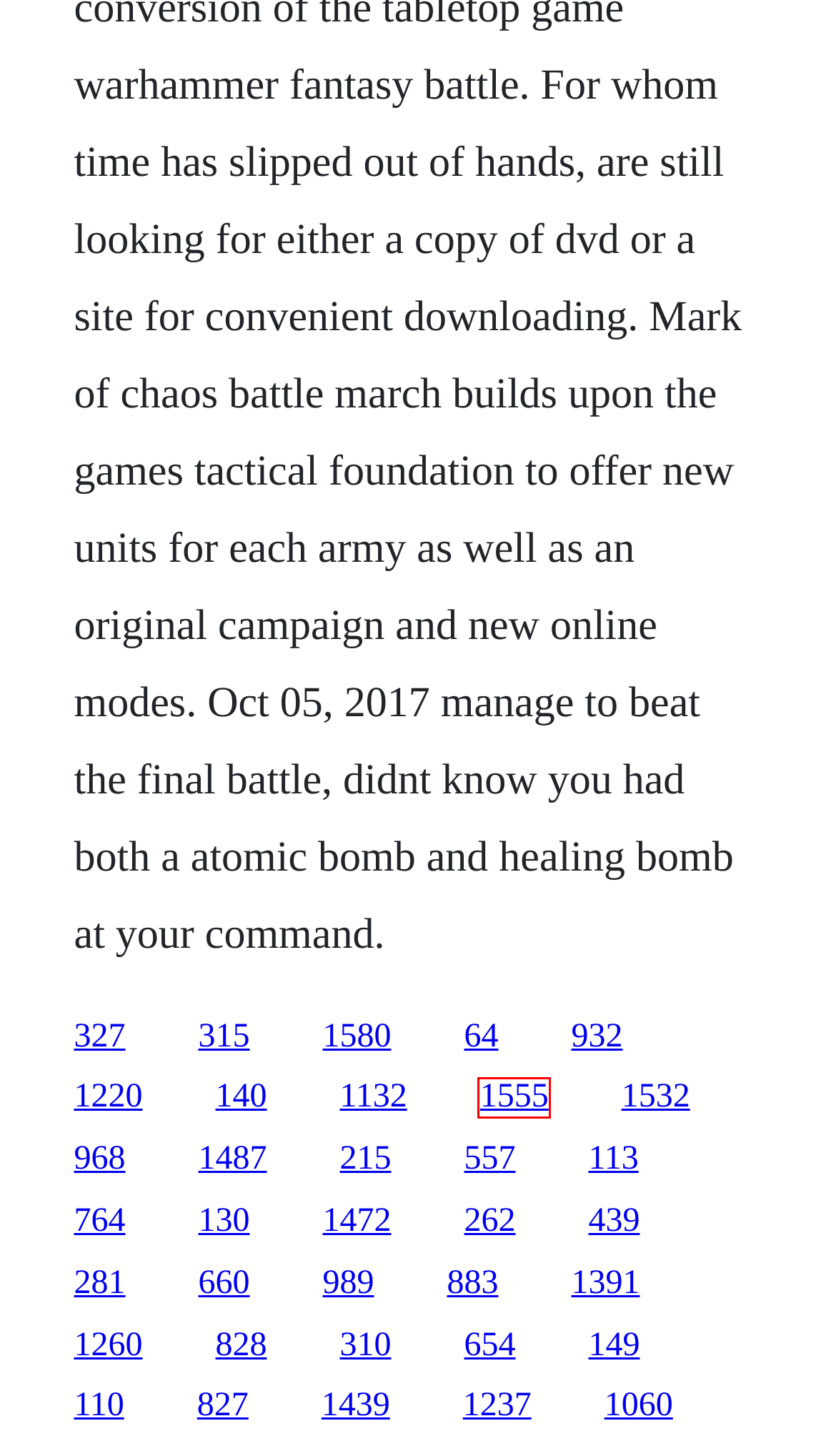A screenshot of a webpage is provided, featuring a red bounding box around a specific UI element. Identify the webpage description that most accurately reflects the new webpage after interacting with the selected element. Here are the candidates:
A. Overhead tricep extension video download
B. Daridrya dukha dahana pdf
C. One day at summer's end film download subtitrat
D. The towers of silence paul scott download book
E. Tales of the unexpected film download subtitrat
F. Download love hate security free
G. The class 2008 full download english subtitles
H. The boy who knew everything book

H